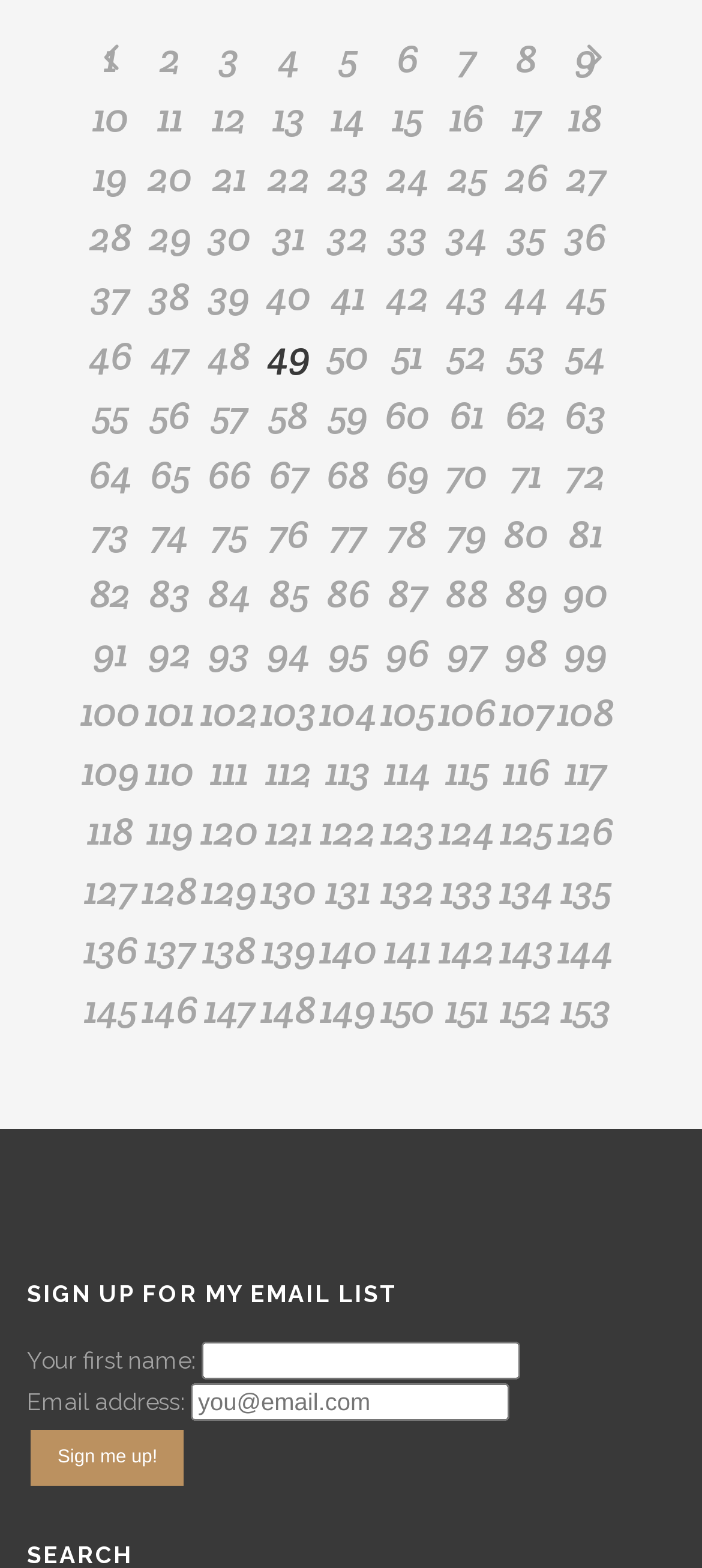From the webpage screenshot, predict the bounding box of the UI element that matches this description: "parent_node: Email address: name="EMAIL" placeholder="you@email.com"".

[0.272, 0.882, 0.726, 0.906]